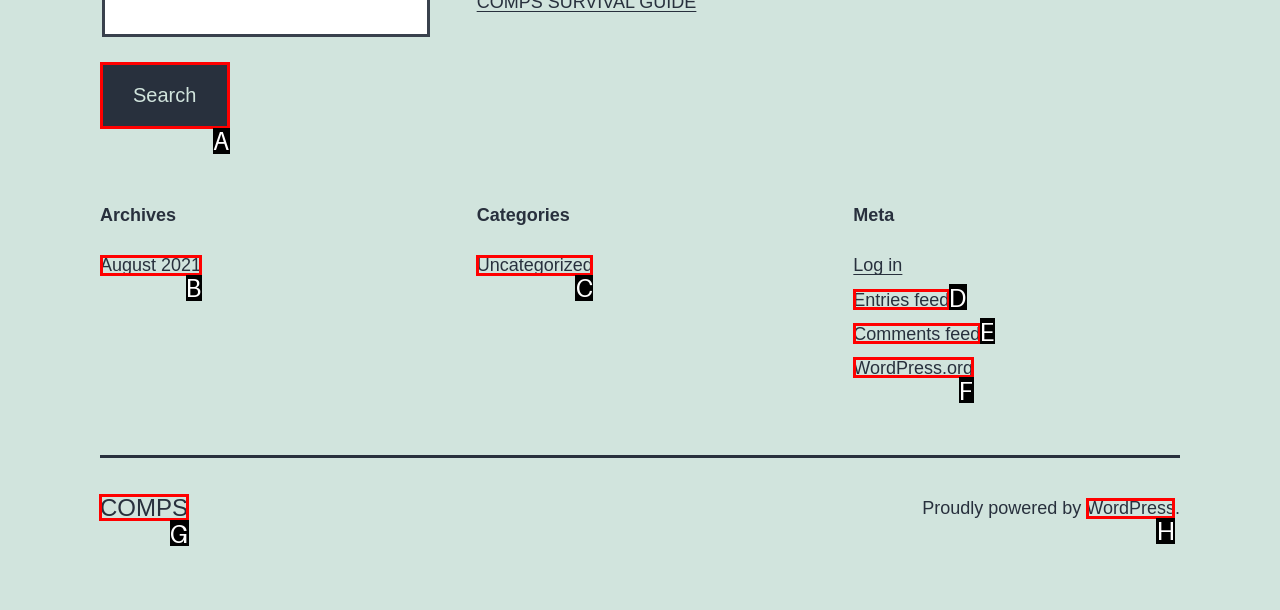Pick the HTML element that should be clicked to execute the task: Visit COMPS
Respond with the letter corresponding to the correct choice.

G